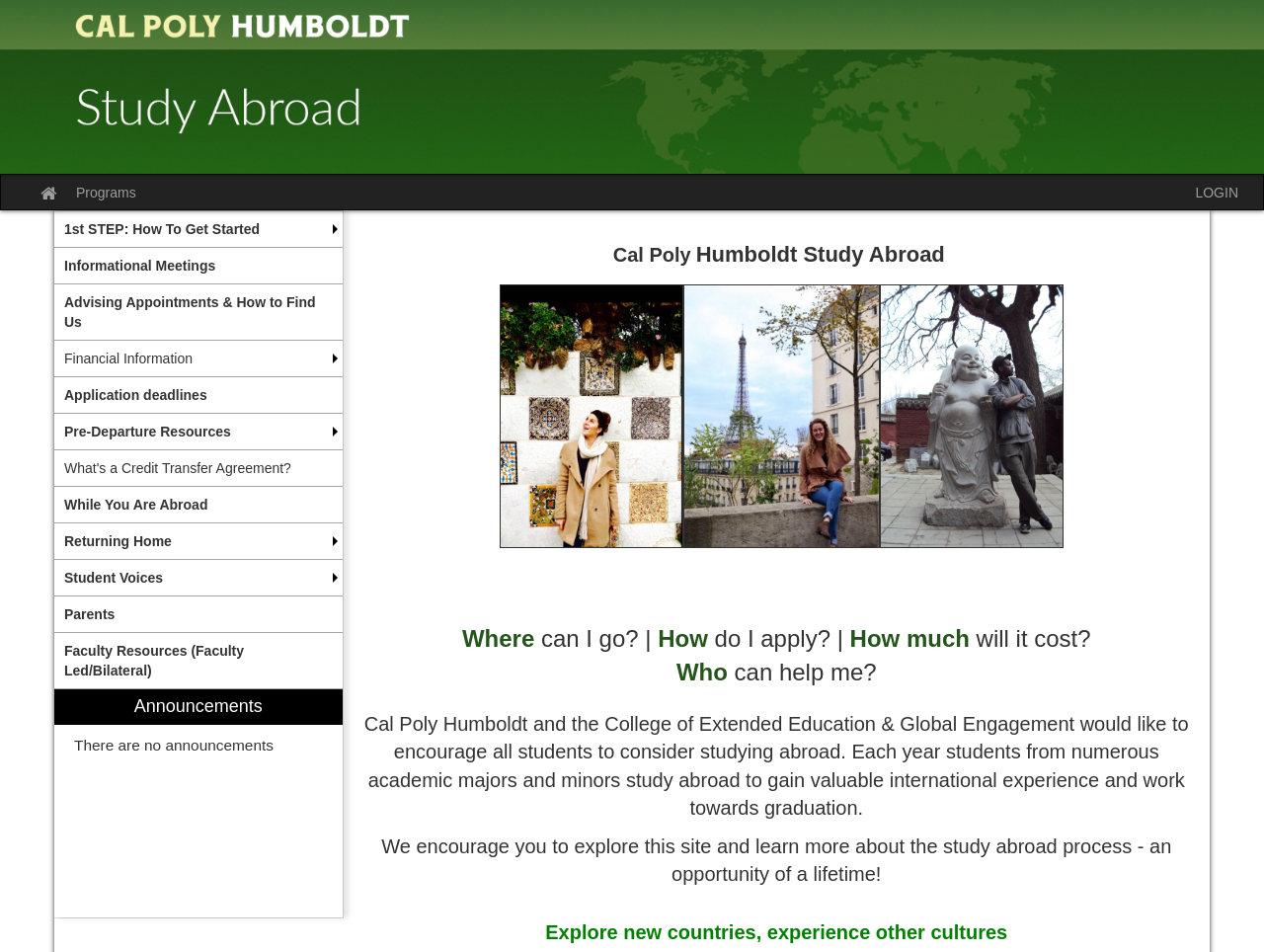Determine the bounding box of the UI element mentioned here: "What's a Credit Transfer Agreement?". The coordinates must be in the format [left, top, right, bottom] with values ranging from 0 to 1.

[0.043, 0.473, 0.271, 0.511]